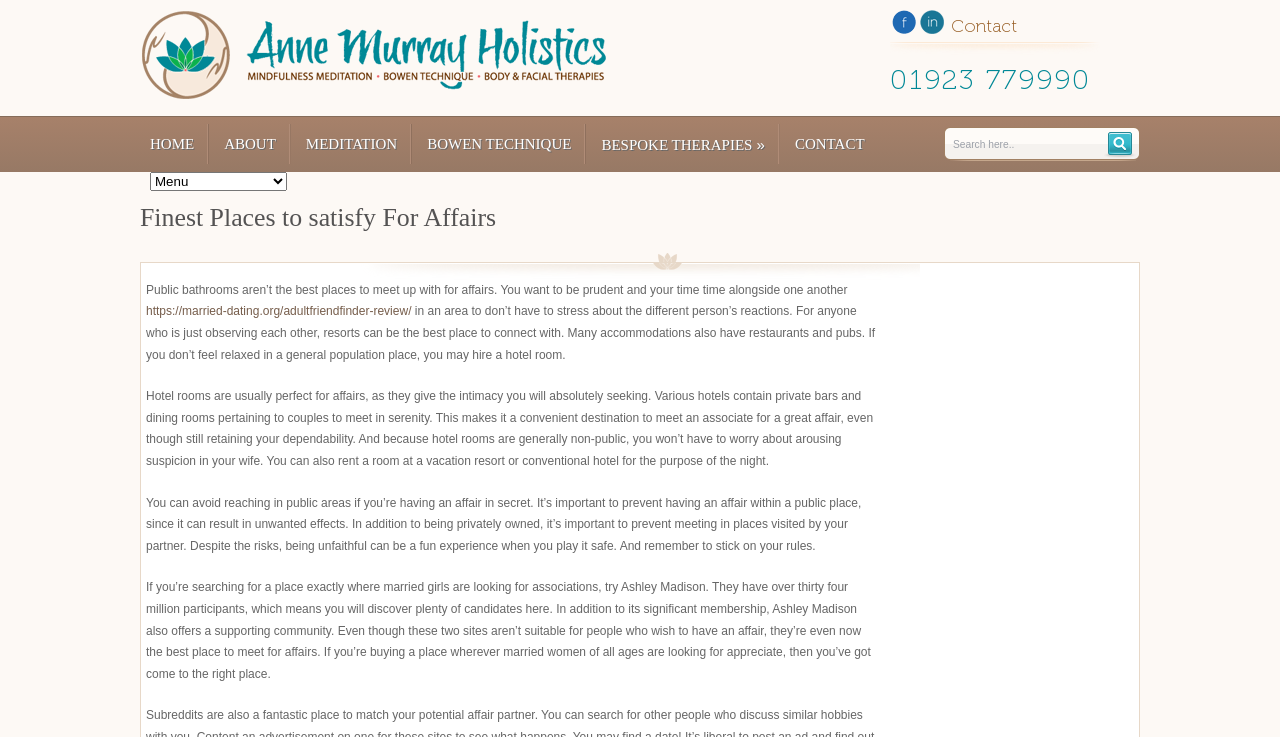Highlight the bounding box coordinates of the element you need to click to perform the following instruction: "Click the CONTACT link."

[0.621, 0.158, 0.675, 0.233]